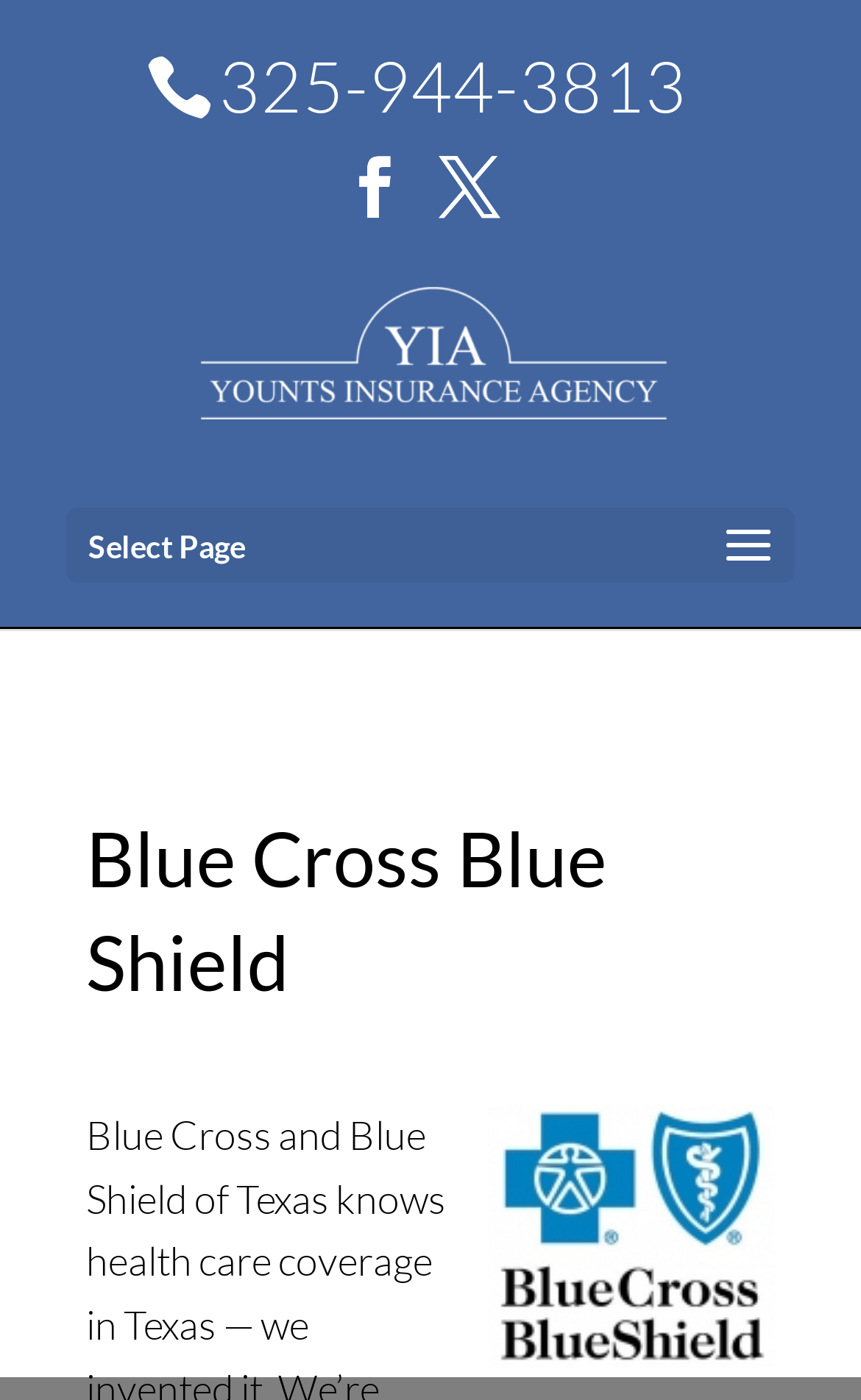What is the phone number on the webpage?
Please provide a detailed answer to the question.

I found the phone number by looking at the link element with the text '325-944-3813' which has a bounding box coordinate of [0.254, 0.03, 0.797, 0.091].